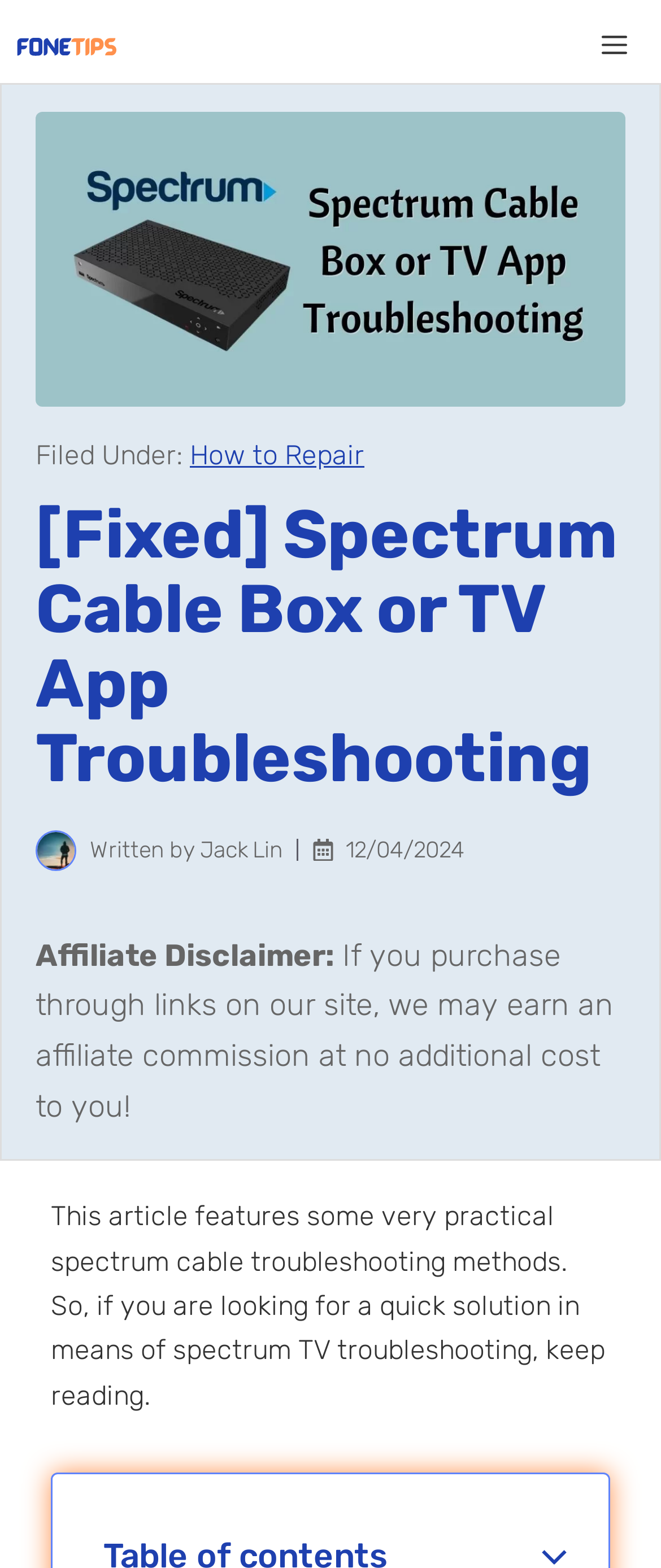Answer the question below with a single word or a brief phrase: 
What is the purpose of the affiliate disclaimer?

To inform users of potential affiliate commission